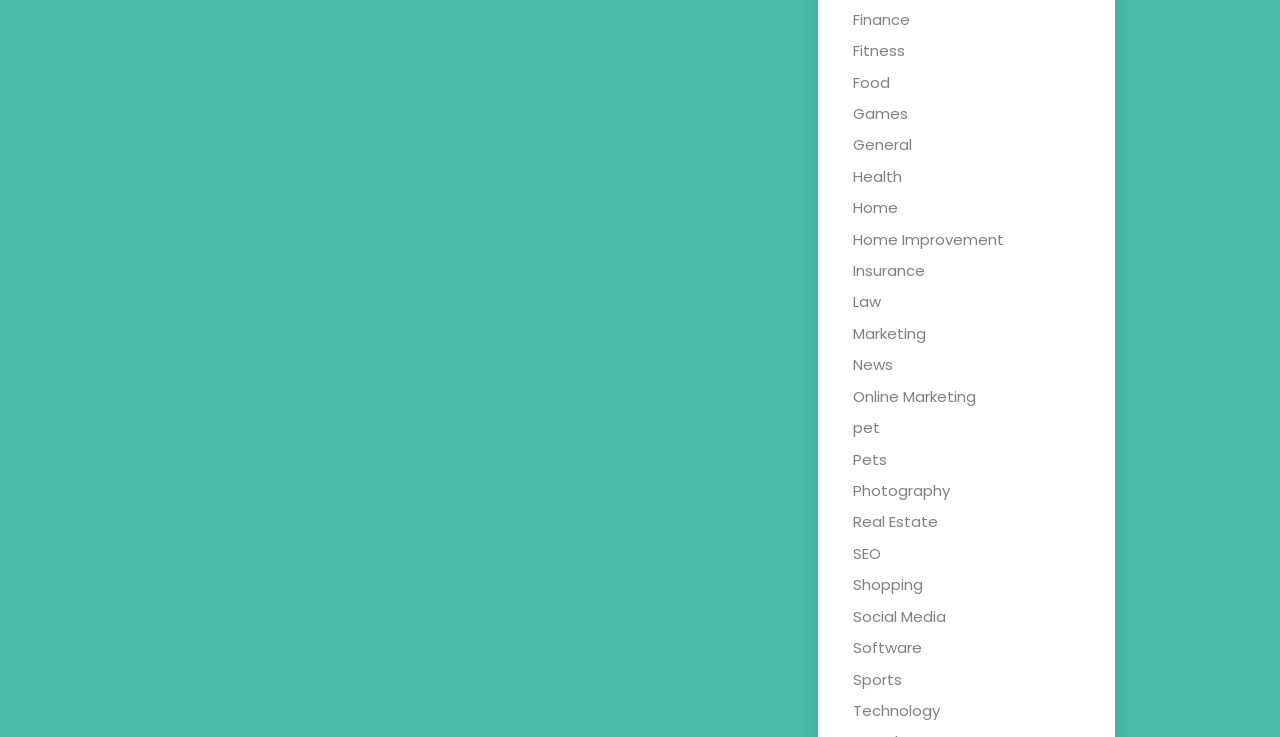Locate the bounding box coordinates of the segment that needs to be clicked to meet this instruction: "Explore Fitness".

[0.667, 0.054, 0.707, 0.083]